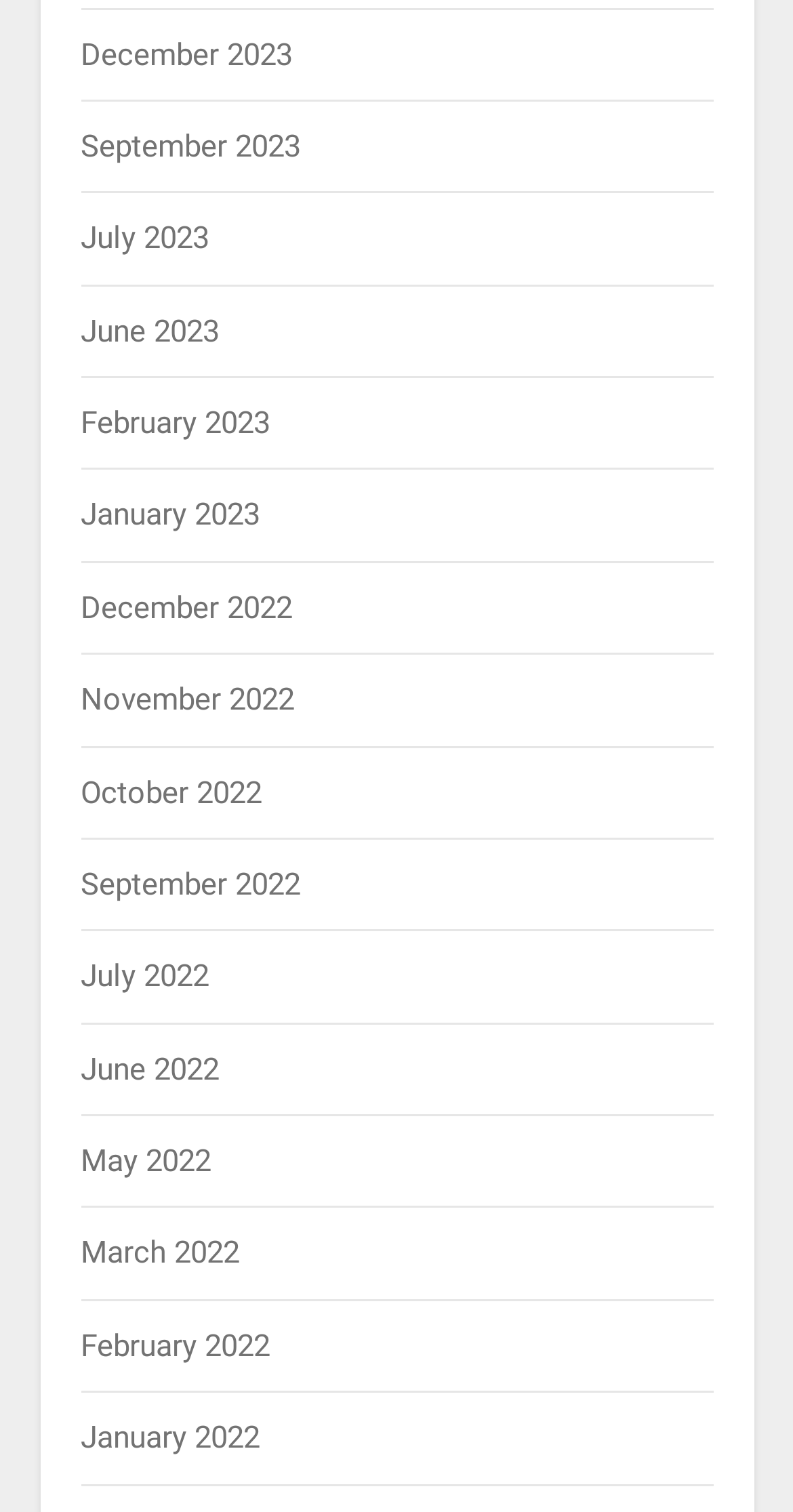Are there any links for the year 2021?
Use the screenshot to answer the question with a single word or phrase.

No